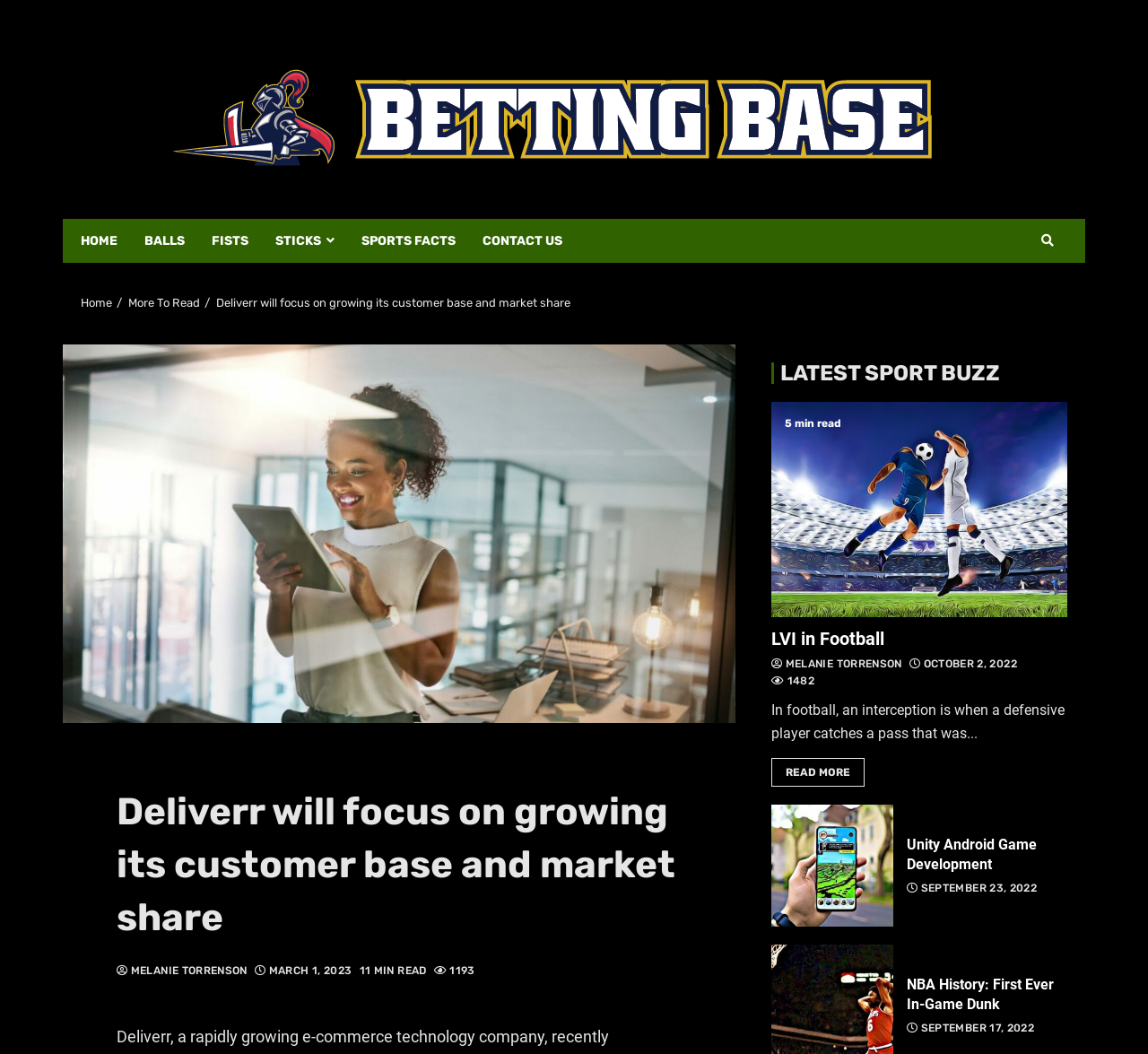Locate the bounding box coordinates of the element to click to perform the following action: 'Read the article 'Deliverr will focus on growing its customer base and market share''. The coordinates should be given as four float values between 0 and 1, in the form of [left, top, right, bottom].

[0.188, 0.281, 0.497, 0.294]